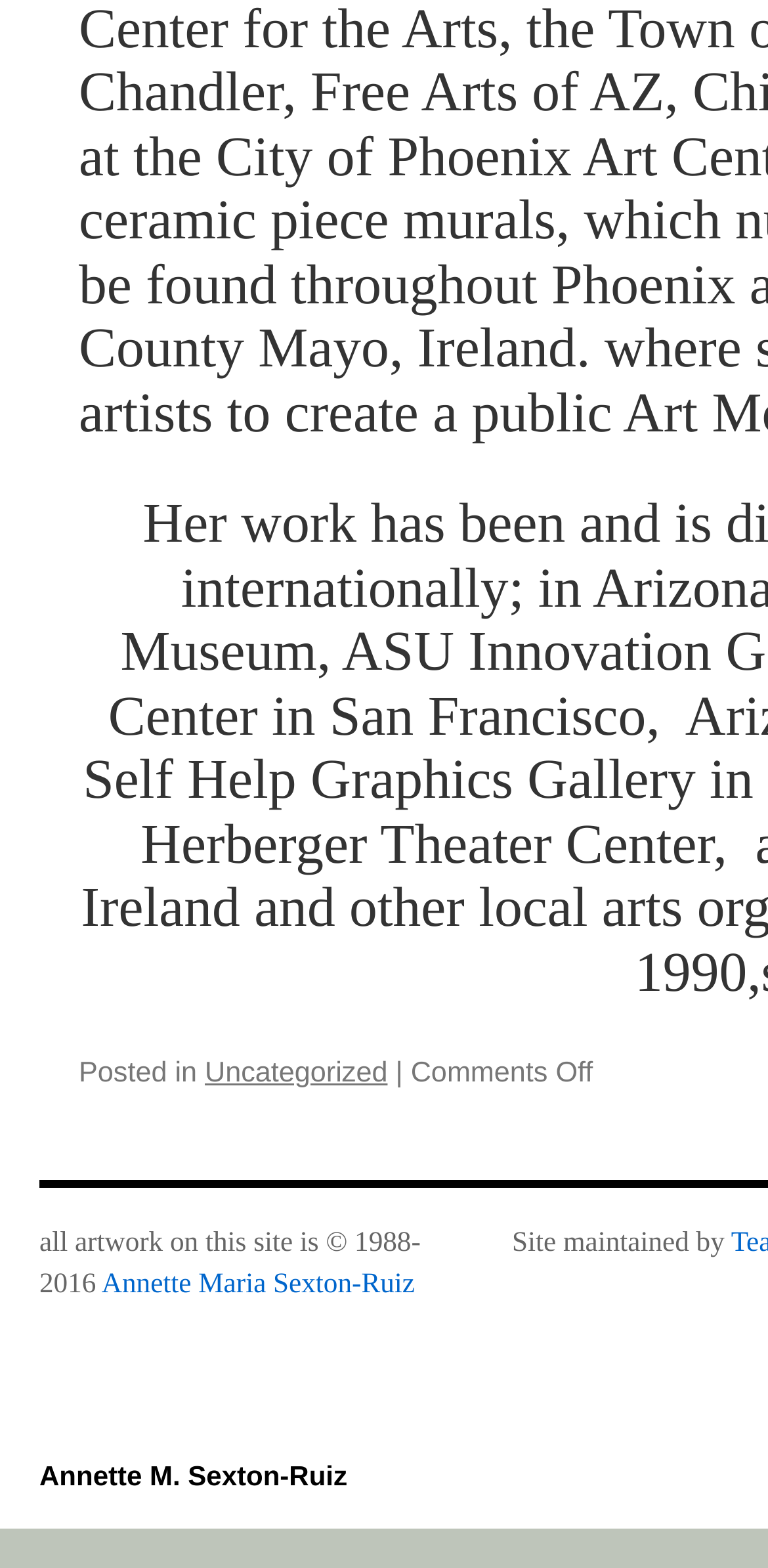Use the information in the screenshot to answer the question comprehensively: What is the category of the post?

The category of the post can be determined by looking at the link 'Uncategorized' which is located next to the text 'Posted in'.